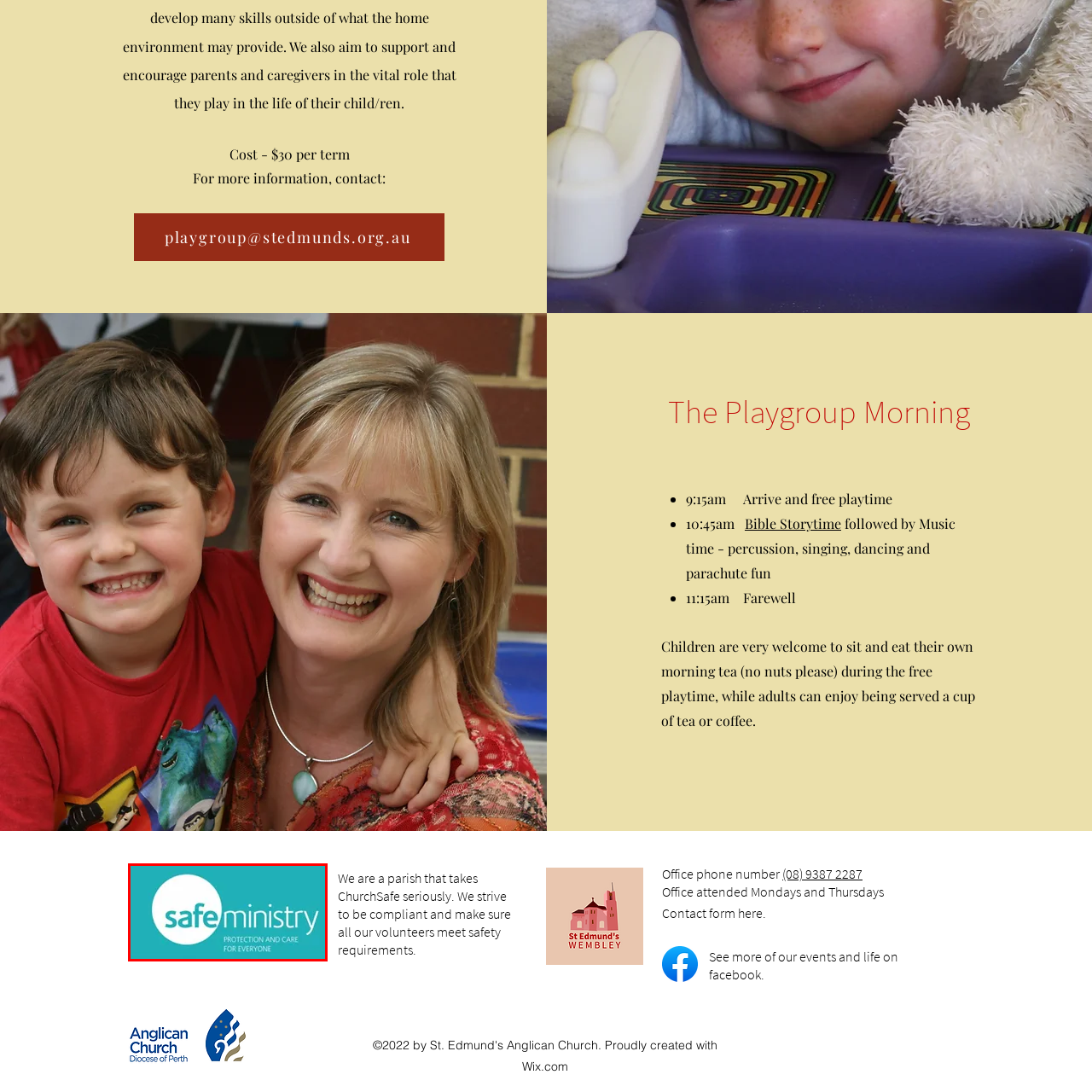Check the image inside the red boundary and briefly answer: What is the slogan of Safe Ministry?

PROTECTION AND CARE FOR EVERYONE